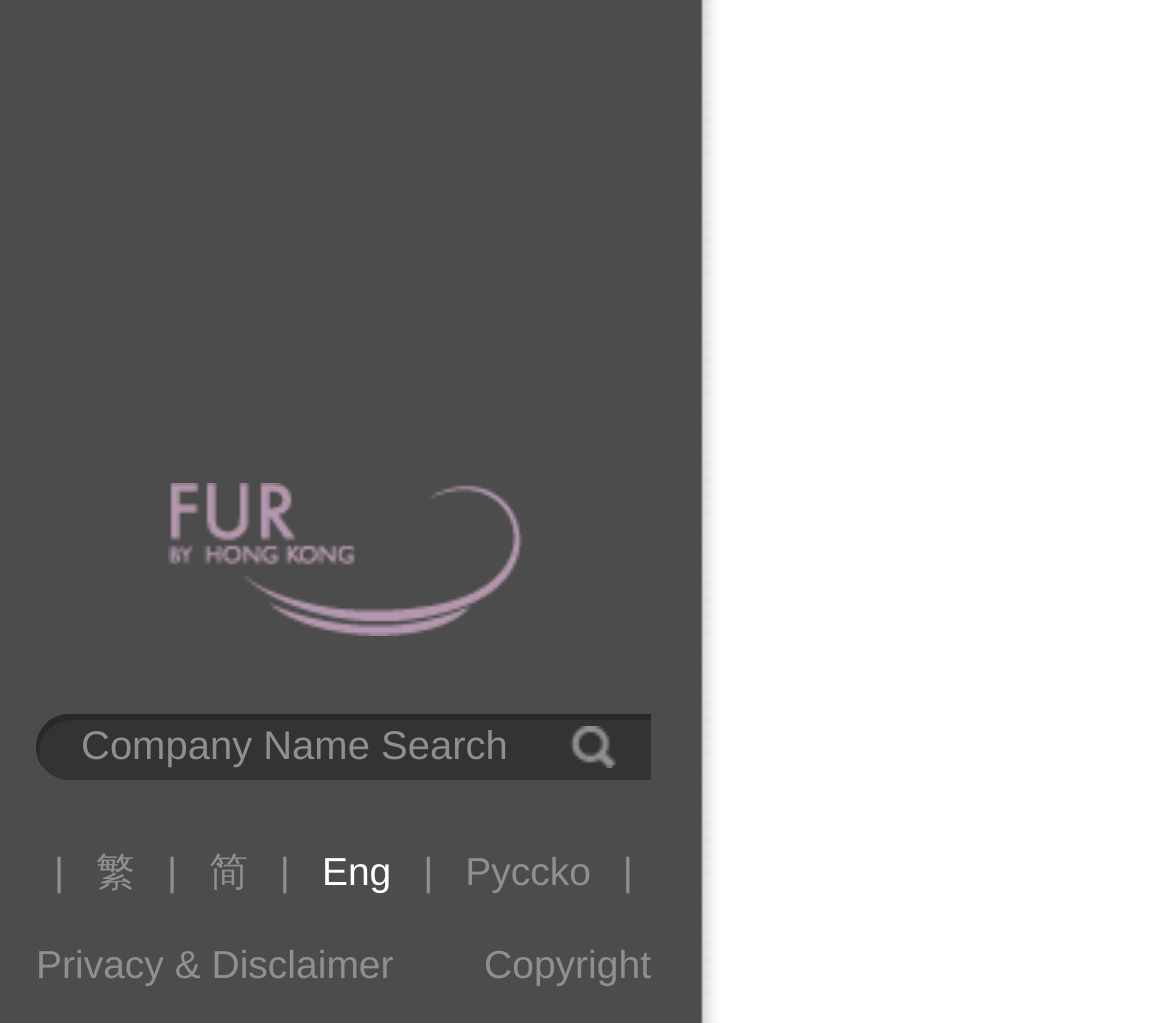Based on the description "Privacy & Disclaimer", find the bounding box of the specified UI element.

[0.031, 0.912, 0.336, 0.974]